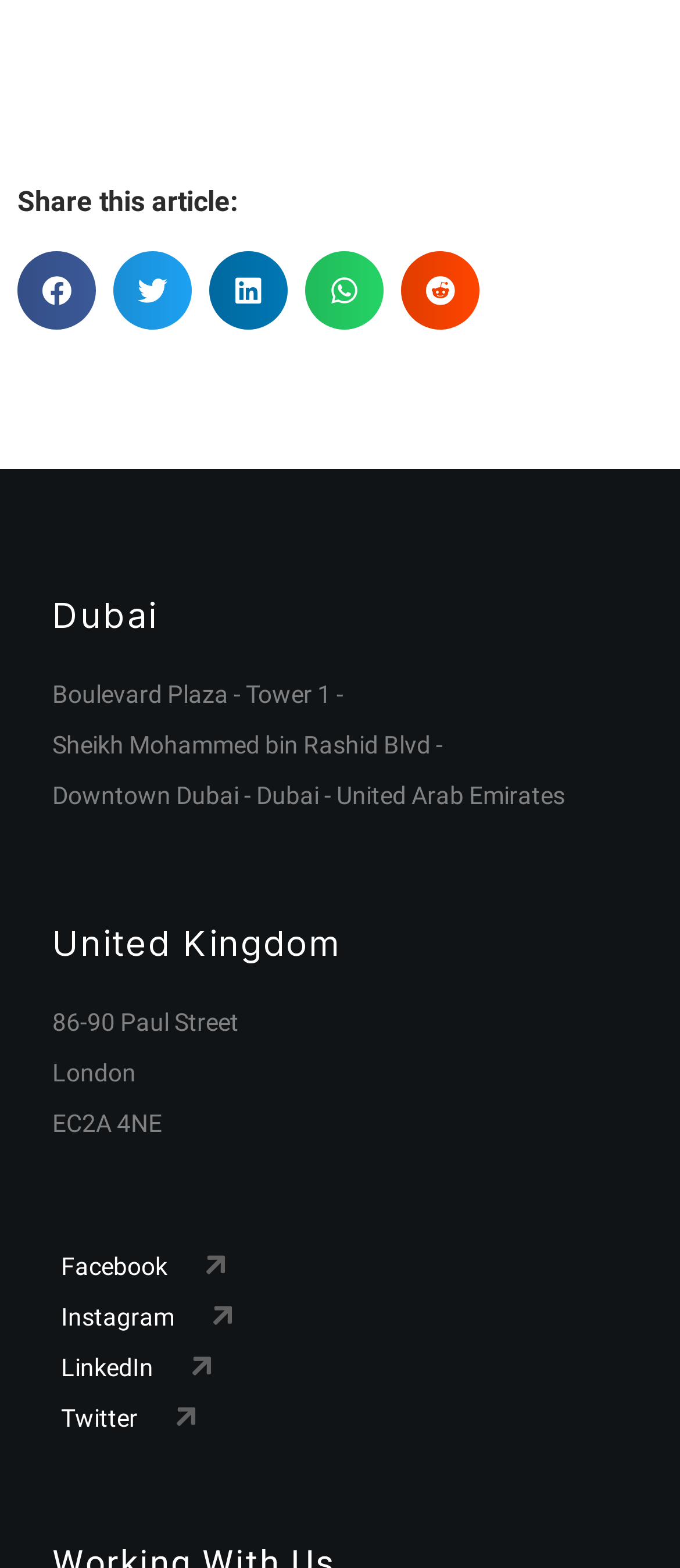Please provide the bounding box coordinates for the element that needs to be clicked to perform the following instruction: "Share on linkedin". The coordinates should be given as four float numbers between 0 and 1, i.e., [left, top, right, bottom].

[0.308, 0.16, 0.423, 0.21]